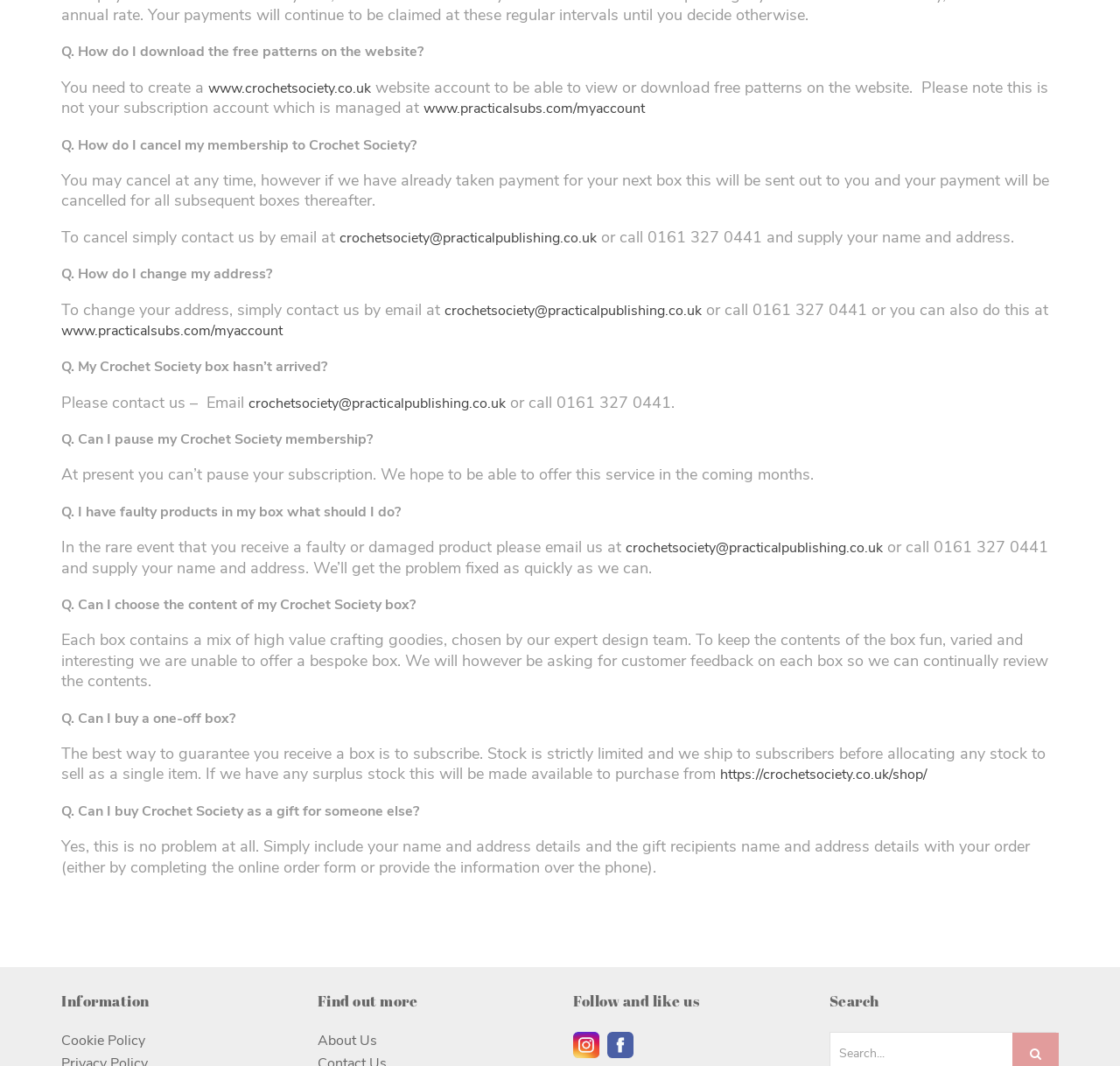Please find the bounding box coordinates of the section that needs to be clicked to achieve this instruction: "Email us about a faulty product".

[0.559, 0.506, 0.788, 0.523]